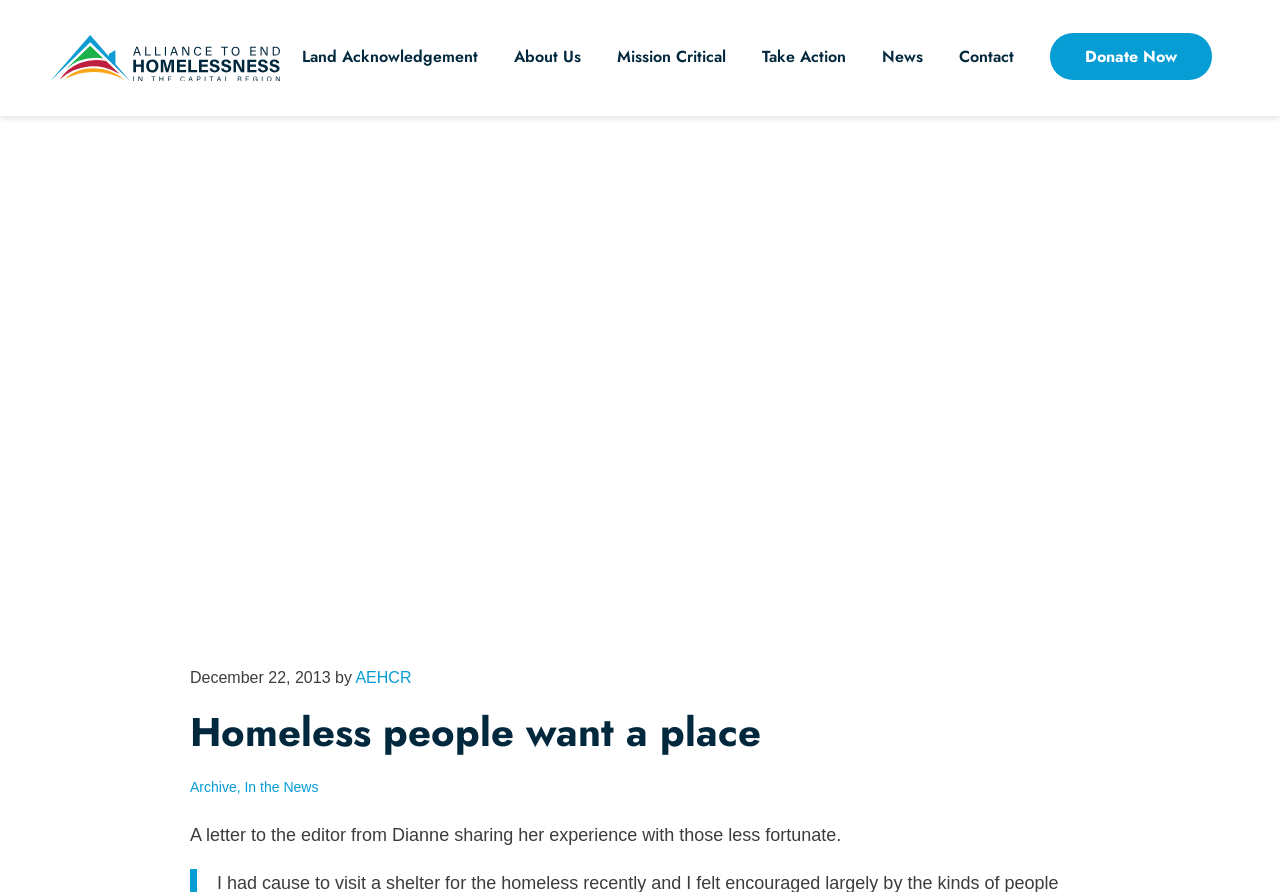Generate a thorough description of the webpage.

The webpage is about Homeless people wanting a place, as indicated by the title. At the top left corner, there is a logo of AEHCR, which is a horizontal graphic. To the right of the logo, there is a vertical menu with six items: Land Acknowledgement, About Us, Mission Critical, Take Action, News, and Contact, followed by a Donate Now button at the far right. 

Below the menu, there is a header section that contains a date, "December 22, 2013", followed by the author's name, "AEHCR". The main title "Homeless people want a place" is displayed prominently in this section. 

Further down, there is a subheading "Archive, In the News" and a paragraph of text that describes a letter to the editor from Dianne, sharing her experience with those less fortunate.